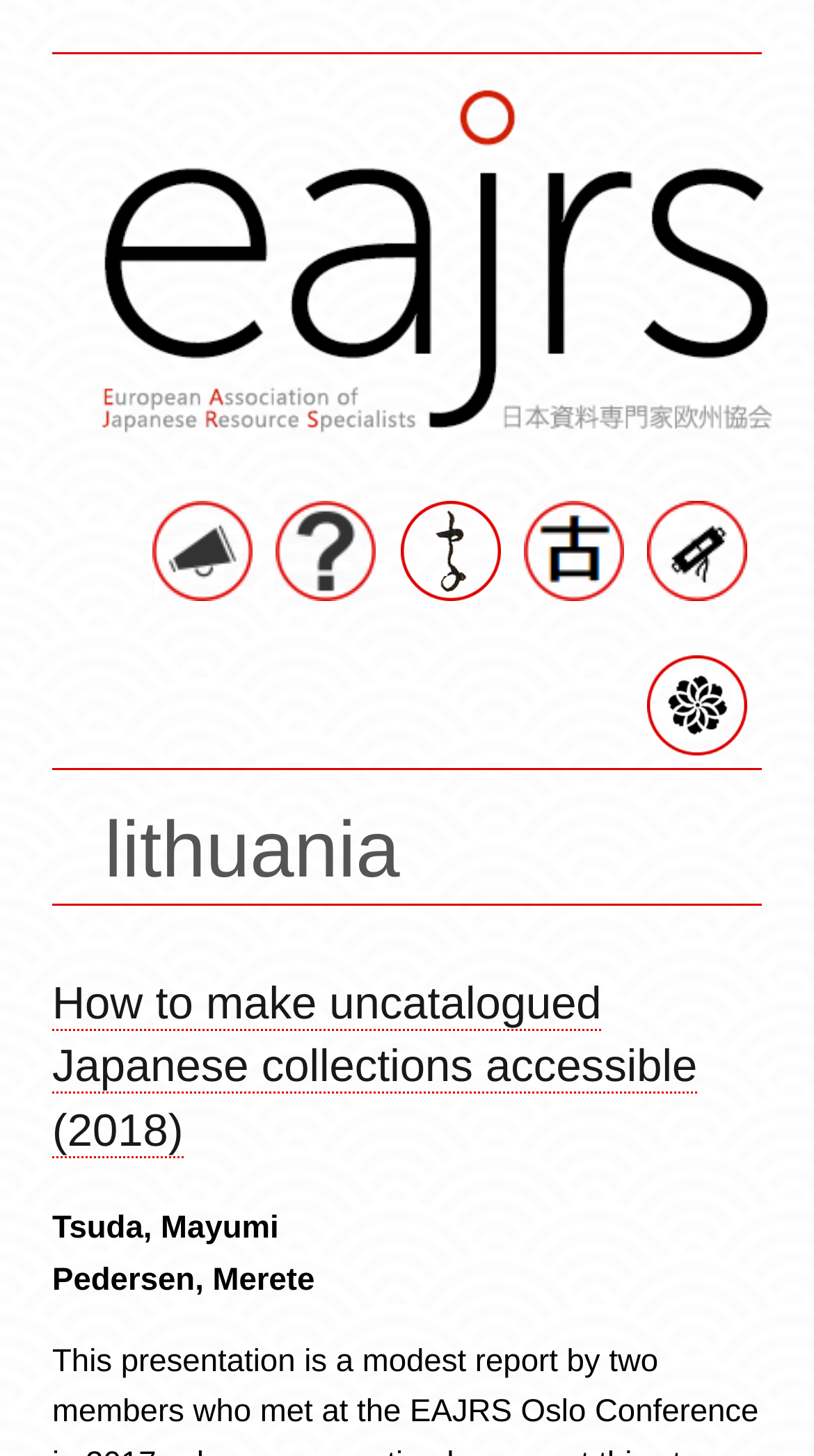Pinpoint the bounding box coordinates of the clickable area necessary to execute the following instruction: "Click the 'Skip to main content' link". The coordinates should be given as four float numbers between 0 and 1, namely [left, top, right, bottom].

[0.295, 0.0, 0.678, 0.007]